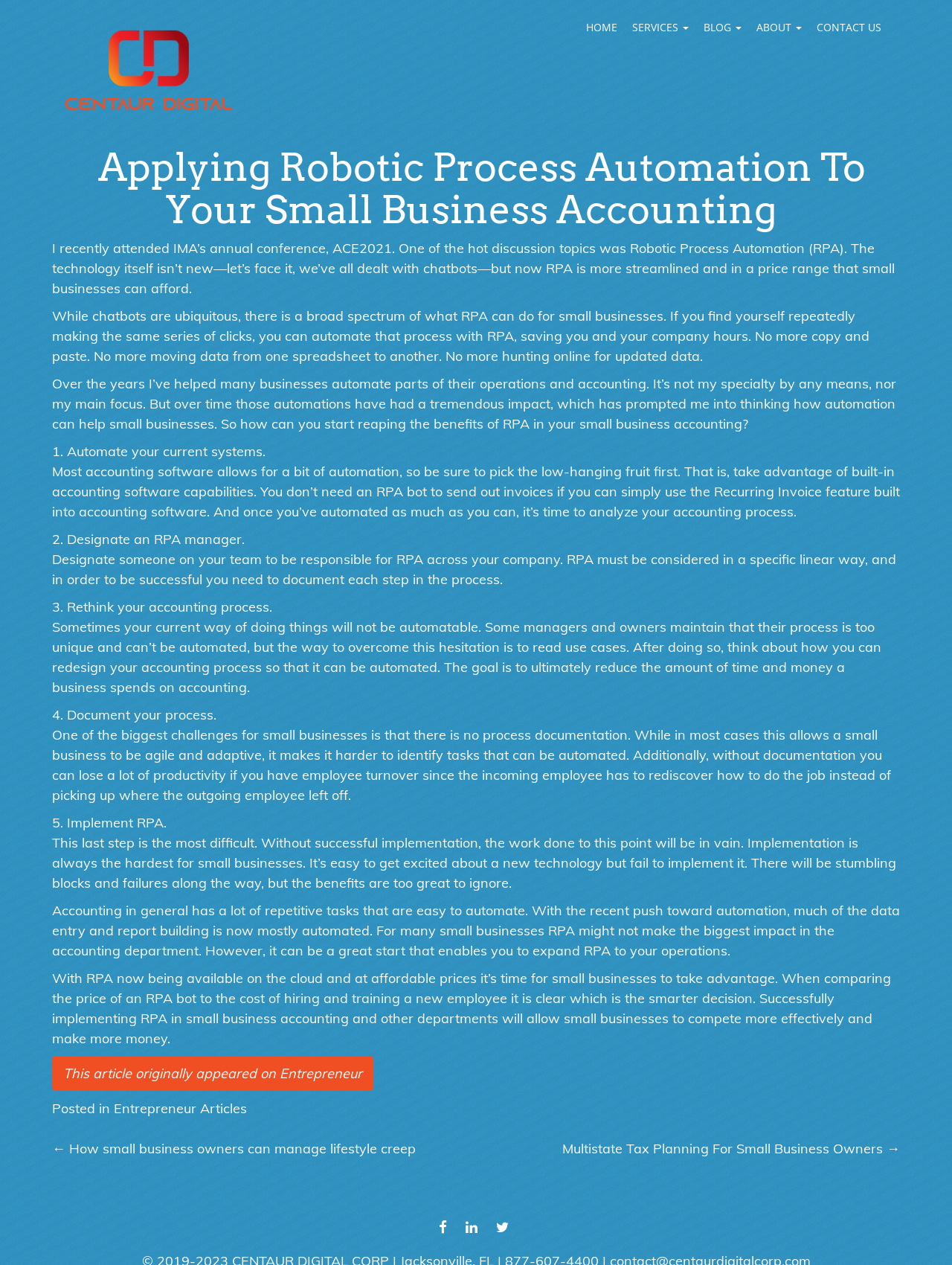Can you give a comprehensive explanation to the question given the content of the image?
What is the benefit of implementing RPA in small business accounting?

The benefit of implementing RPA in small business accounting is to reduce the amount of time and money a business spends on accounting, as mentioned in the article, which can ultimately help small businesses to compete more effectively and make more money.